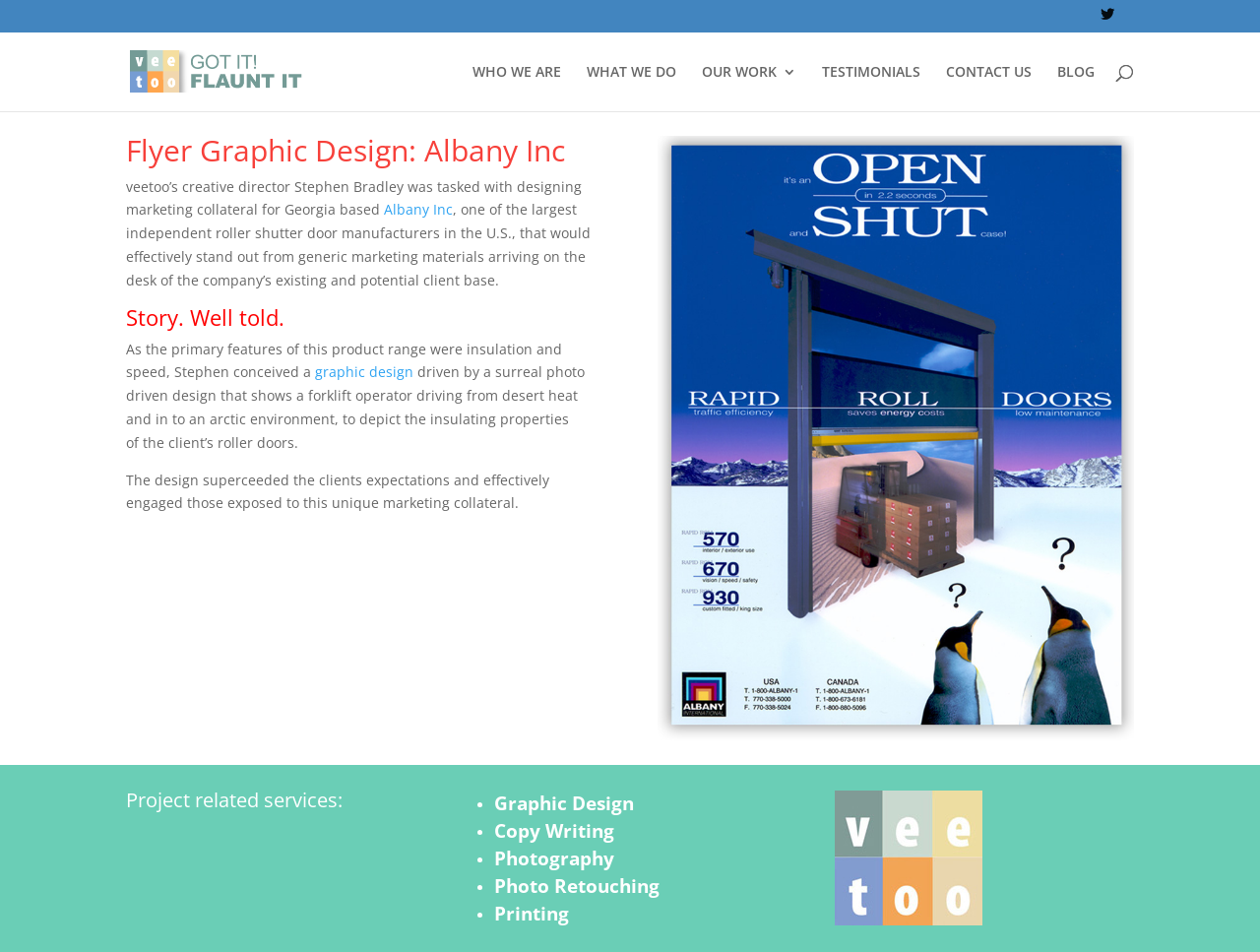Can you find and generate the webpage's heading?

Flyer Graphic Design: Albany Inc